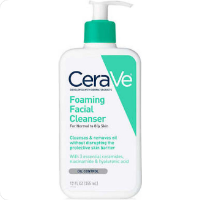Provide a thorough description of the image presented.

The image features the **CeraVe Foaming Facial Cleanser**, packaged in a sleek white bottle with a green pump dispenser. This facial cleanser is designed for normal to oily skin, effectively cleaning and removing oils without compromising the skin's protective barrier. The label highlights its key ingredients, including essential ceramides and hyaluronic acid, which help to maintain hydration while cleansing. The product is commonly recognized for its gentle yet effective formula, making it a popular choice among skincare enthusiasts. This specific product is available in a 355ml size, indicated by the pricing details, which reflect its current market value at **Rs. 7,995**, with stock last updated on **25 April**.